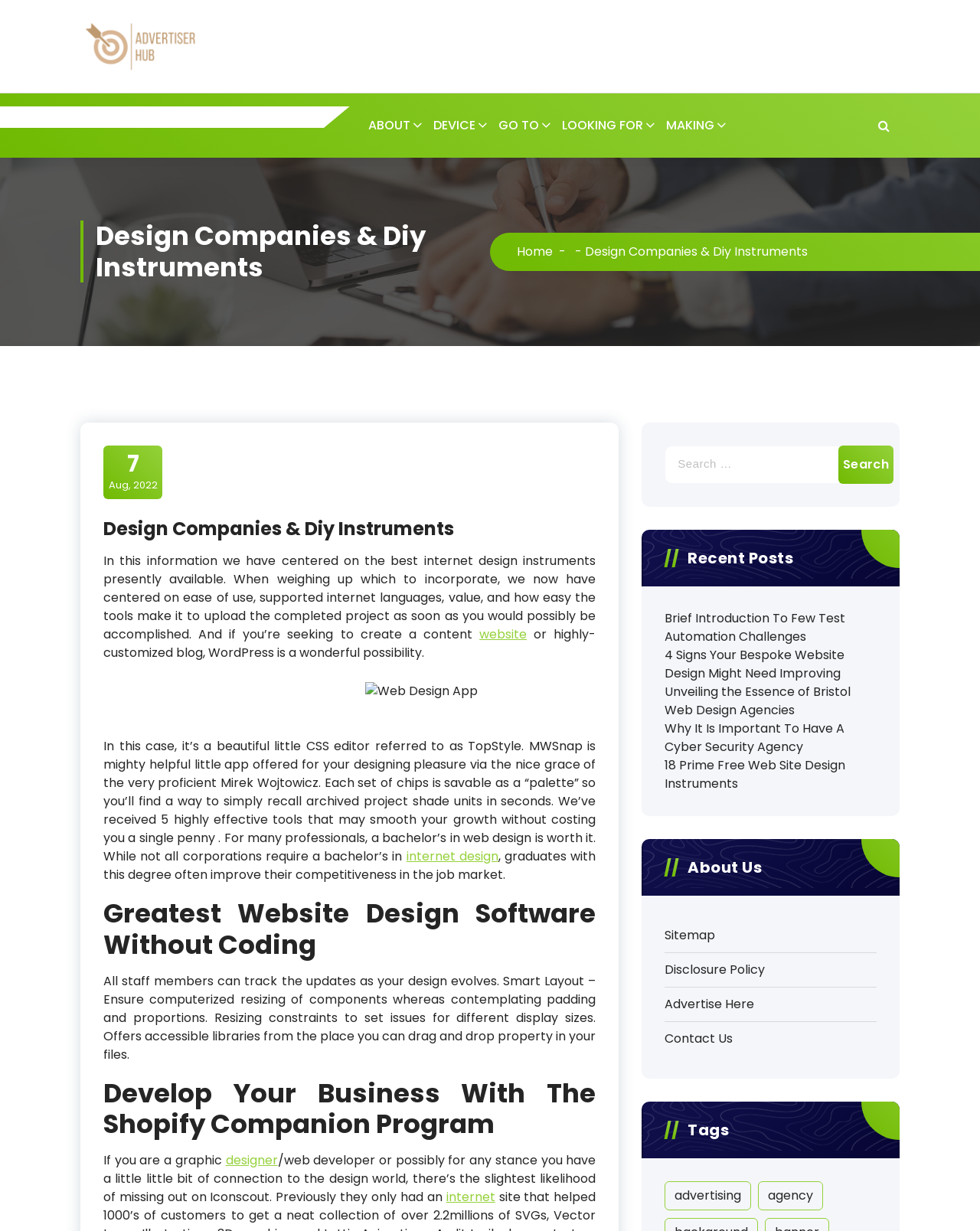Please specify the coordinates of the bounding box for the element that should be clicked to carry out this instruction: "Contact us". The coordinates must be four float numbers between 0 and 1, formatted as [left, top, right, bottom].

[0.678, 0.83, 0.895, 0.857]